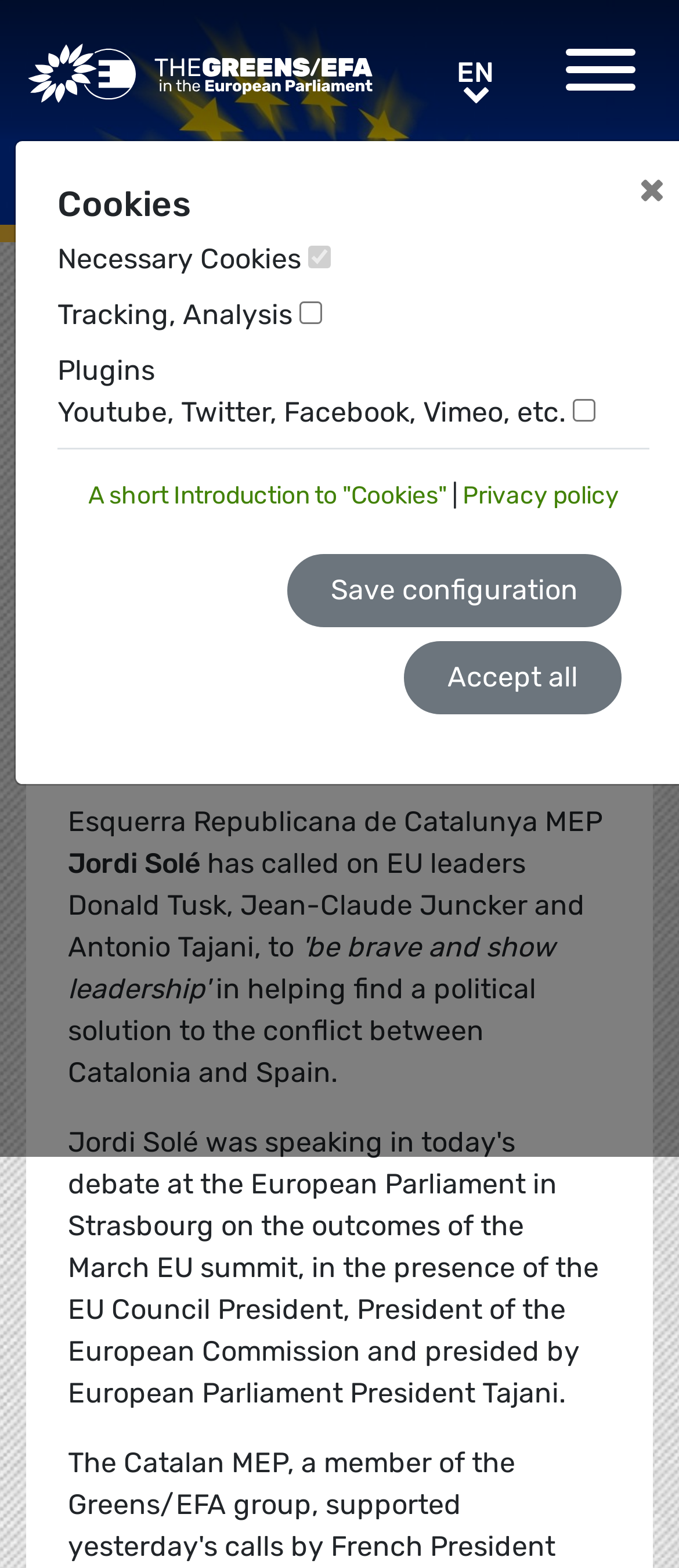Provide a thorough description of this webpage.

The webpage appears to be a press release from the Greens/EFA group, with a focus on a statement by Esquerra Republicana de Catalunya MEP Jordi Solé. 

At the top left of the page, there is a link to the "Greens/EFA Home" page. Next to it, on the top right, there is a language selection link "EN". Below the language selection, there is a secondary navigation menu with links to "PRESS RELEASE" and another "EN" link.

The main content of the page is divided into sections. The first section has a heading "EU SHOULD ACT WHEN MEMBER STATES FAIL ON FUNDAMENTAL RIGHTS" and a subheading "PRESS RELEASE FROM EFA MEP JORDI SOLÉ (CATALONIA)". Below the headings, there is a paragraph of text that starts with "Esquerra Republicana de Catalunya MEP Jordi Solé has called on EU leaders Donald Tusk, Jean-Claude Juncker and Antonio Tajani, to..." and continues to describe the MEP's call for action.

On the bottom half of the page, there is a dialog box that appears to be a cookie consent notification. The dialog box has a heading "Cookies" and lists several types of cookies, including "Necessary Cookies", "Tracking, Analysis", and "Plugins" with checkboxes to select or deselect them. There are also links to a "Privacy policy" and a "short Introduction to 'Cookies'". At the bottom of the dialog box, there are buttons to "Save configuration" and "Accept all".